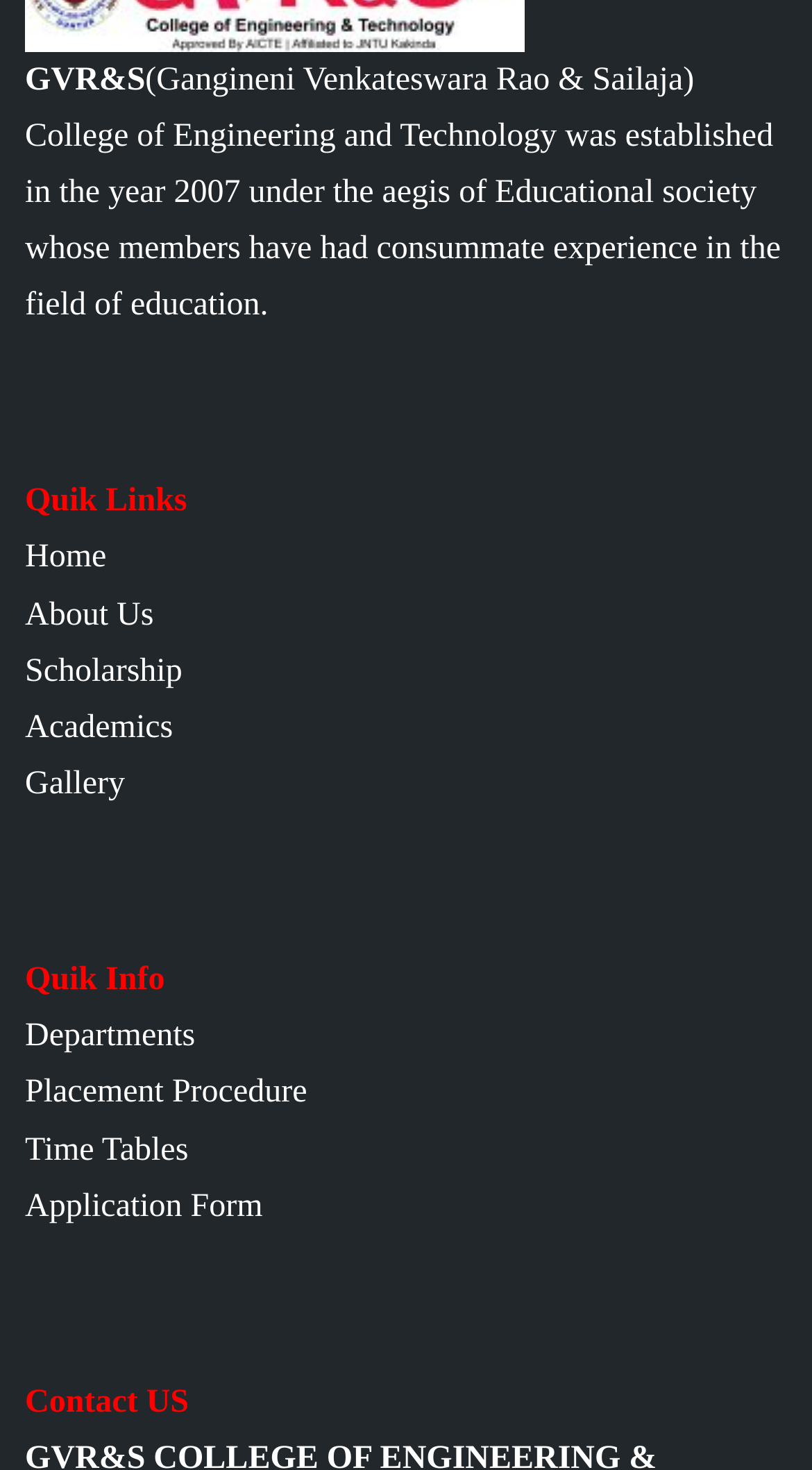Specify the bounding box coordinates (top-left x, top-left y, bottom-right x, bottom-right y) of the UI element in the screenshot that matches this description: home

None